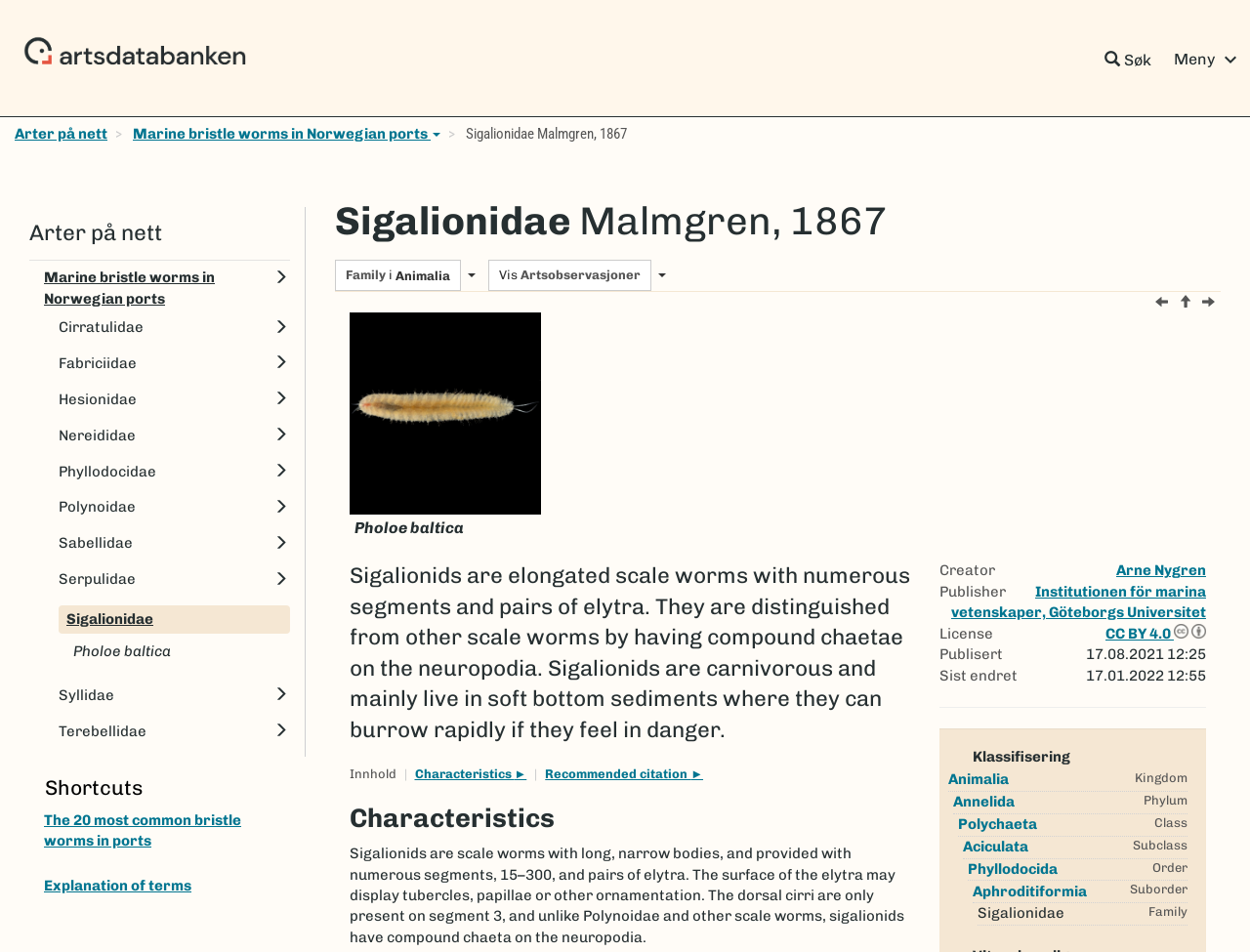Indicate the bounding box coordinates of the element that must be clicked to execute the instruction: "View 'Arter på nett'". The coordinates should be given as four float numbers between 0 and 1, i.e., [left, top, right, bottom].

[0.012, 0.131, 0.086, 0.15]